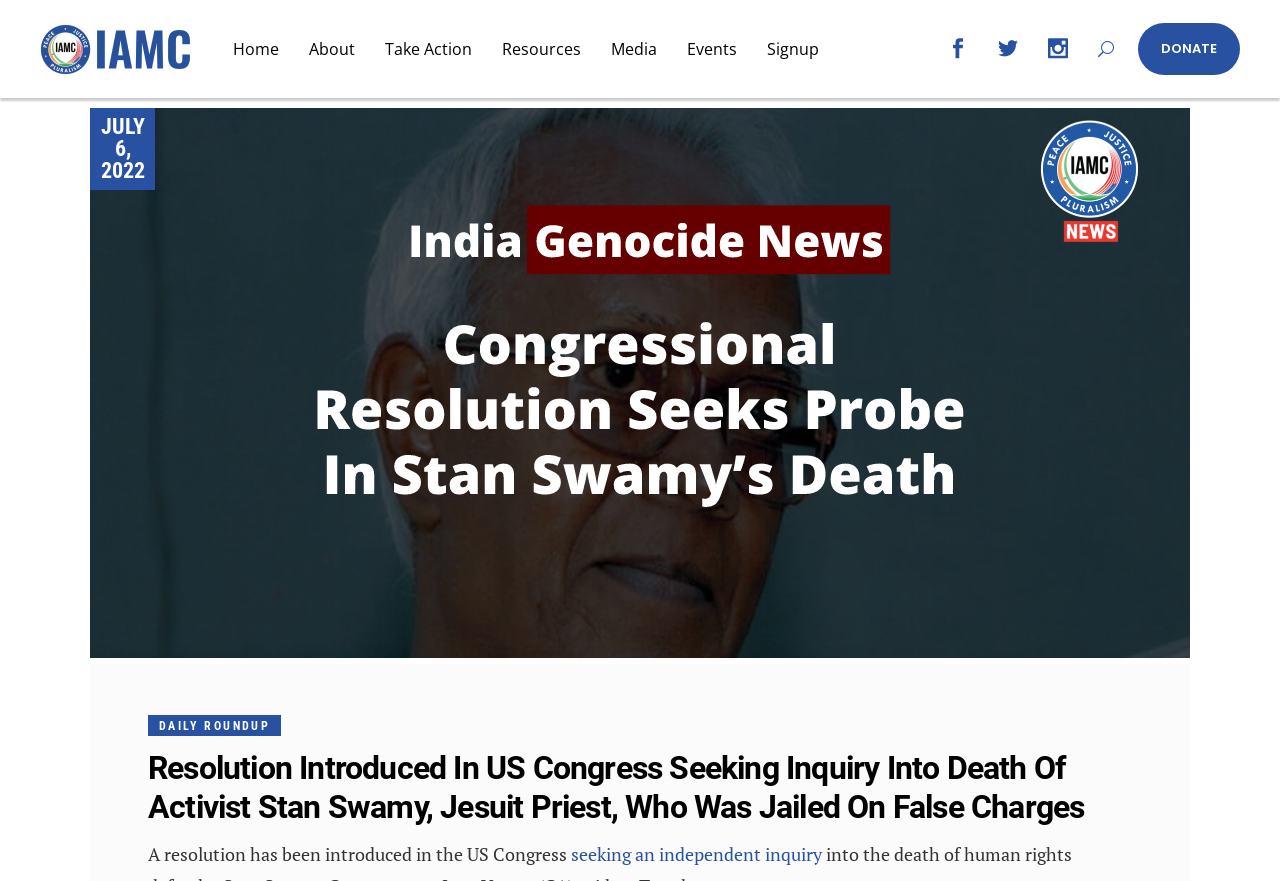Based on the element description Media, identify the bounding box coordinates for the UI element. The coordinates should be in the format (top-left x, top-left y, bottom-right x, bottom-right y) and within the 0 to 1 range.

[0.466, 0.035, 0.525, 0.076]